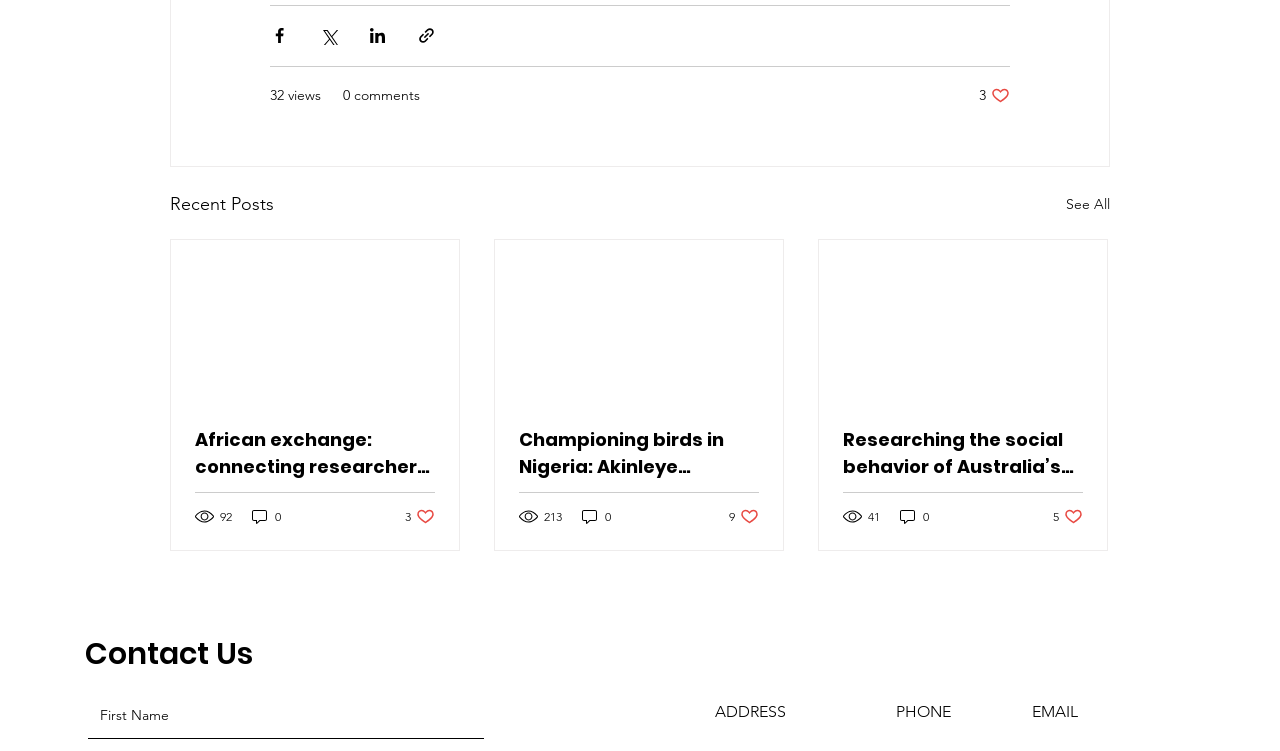Identify the bounding box coordinates for the UI element described as: "aria-label="First Name" name="first-name" placeholder="First Name"".

[0.069, 0.924, 0.378, 0.984]